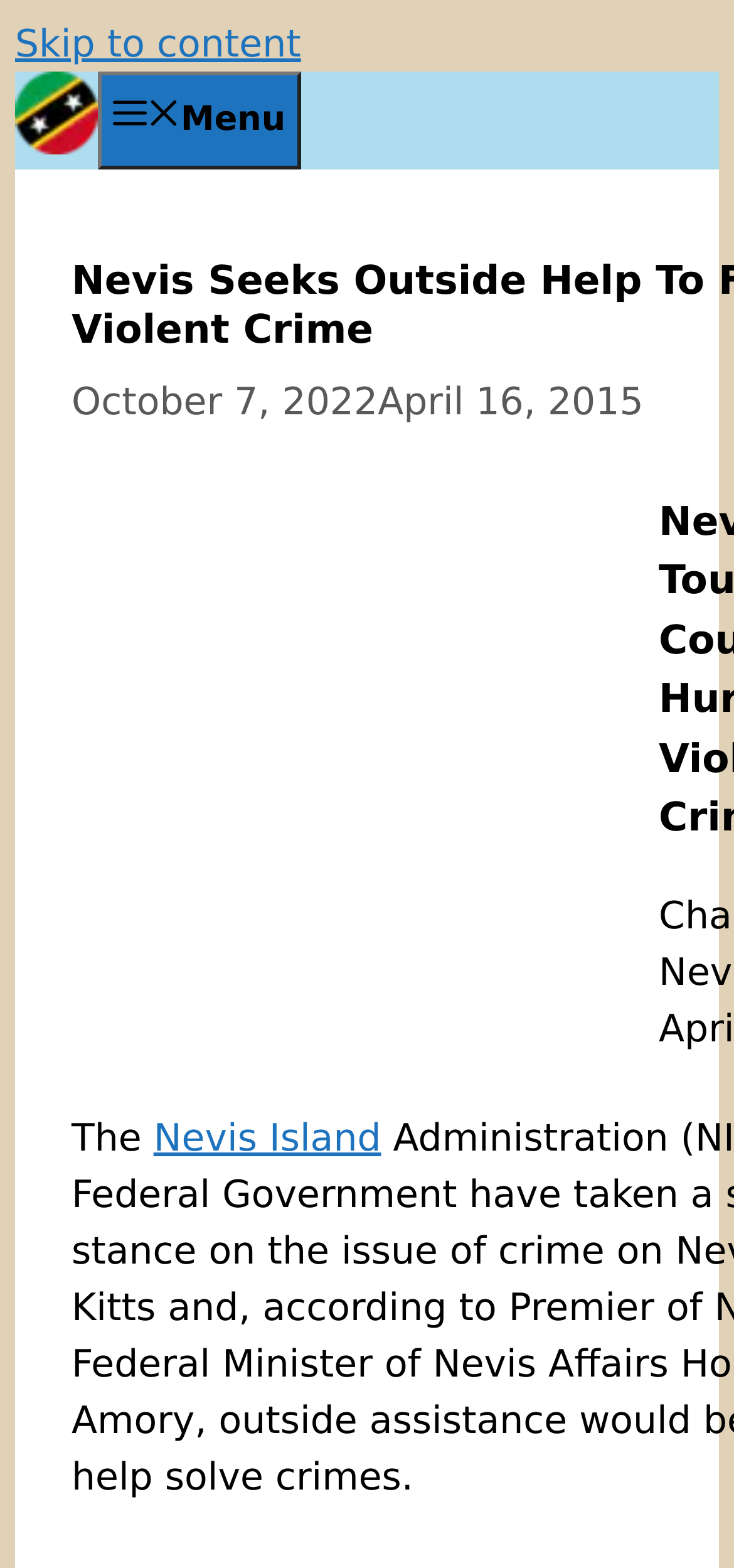Respond to the question below with a single word or phrase: What is the topic of the news?

Violent Crime